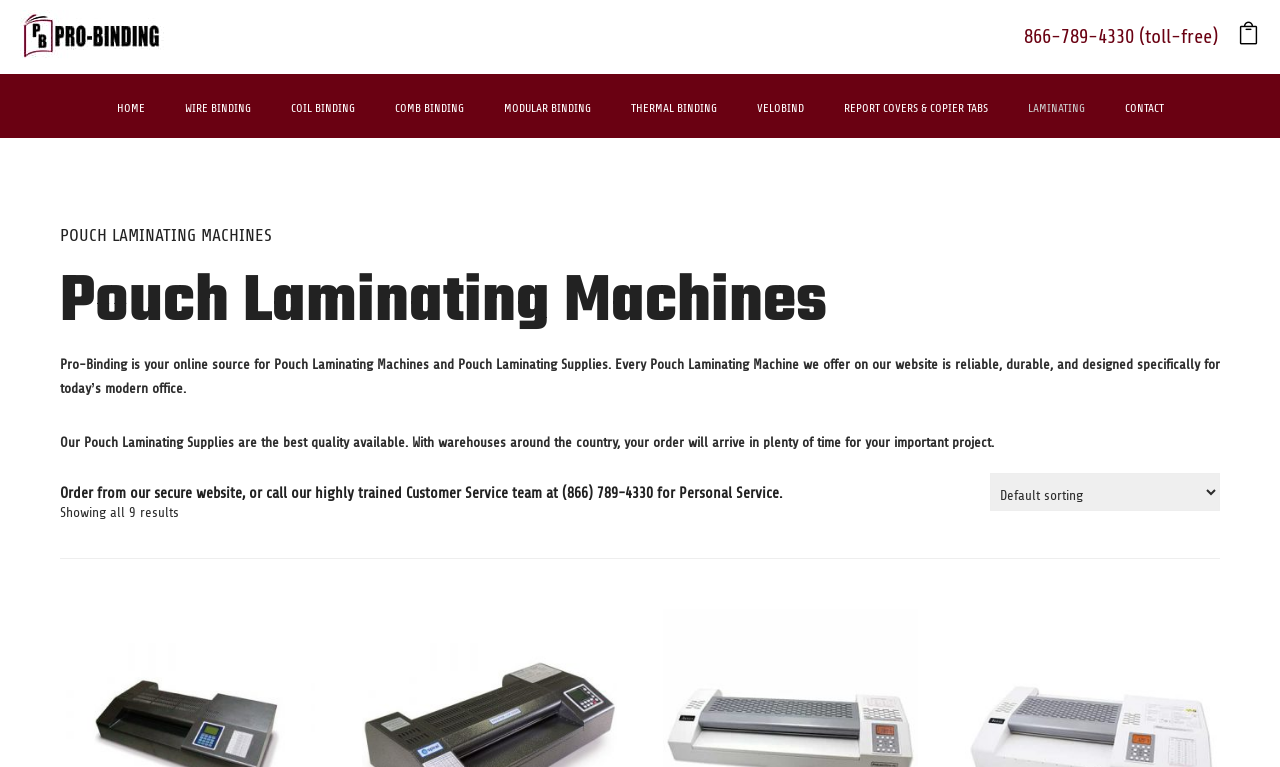Please mark the bounding box coordinates of the area that should be clicked to carry out the instruction: "Click on the HOME link".

[0.075, 0.124, 0.129, 0.158]